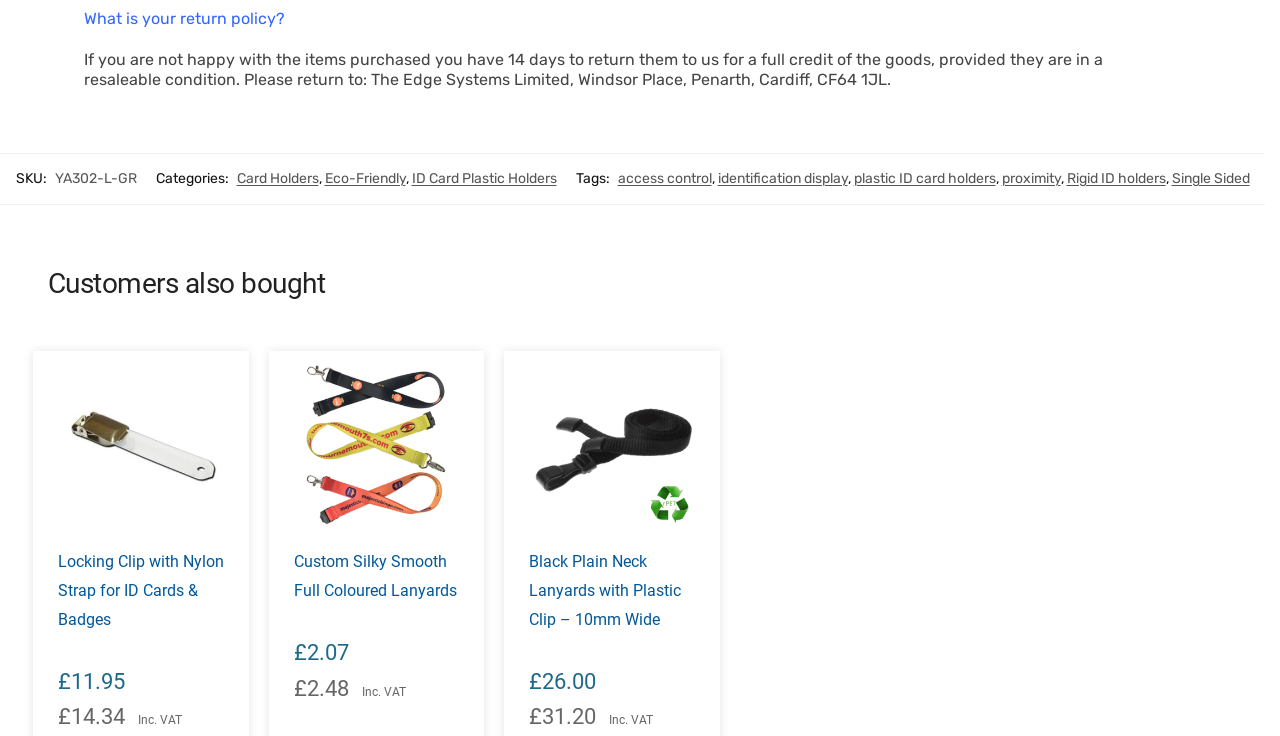Given the element description: "proximity", predict the bounding box coordinates of the UI element it refers to, using four float numbers between 0 and 1, i.e., [left, top, right, bottom].

[0.782, 0.218, 0.829, 0.241]